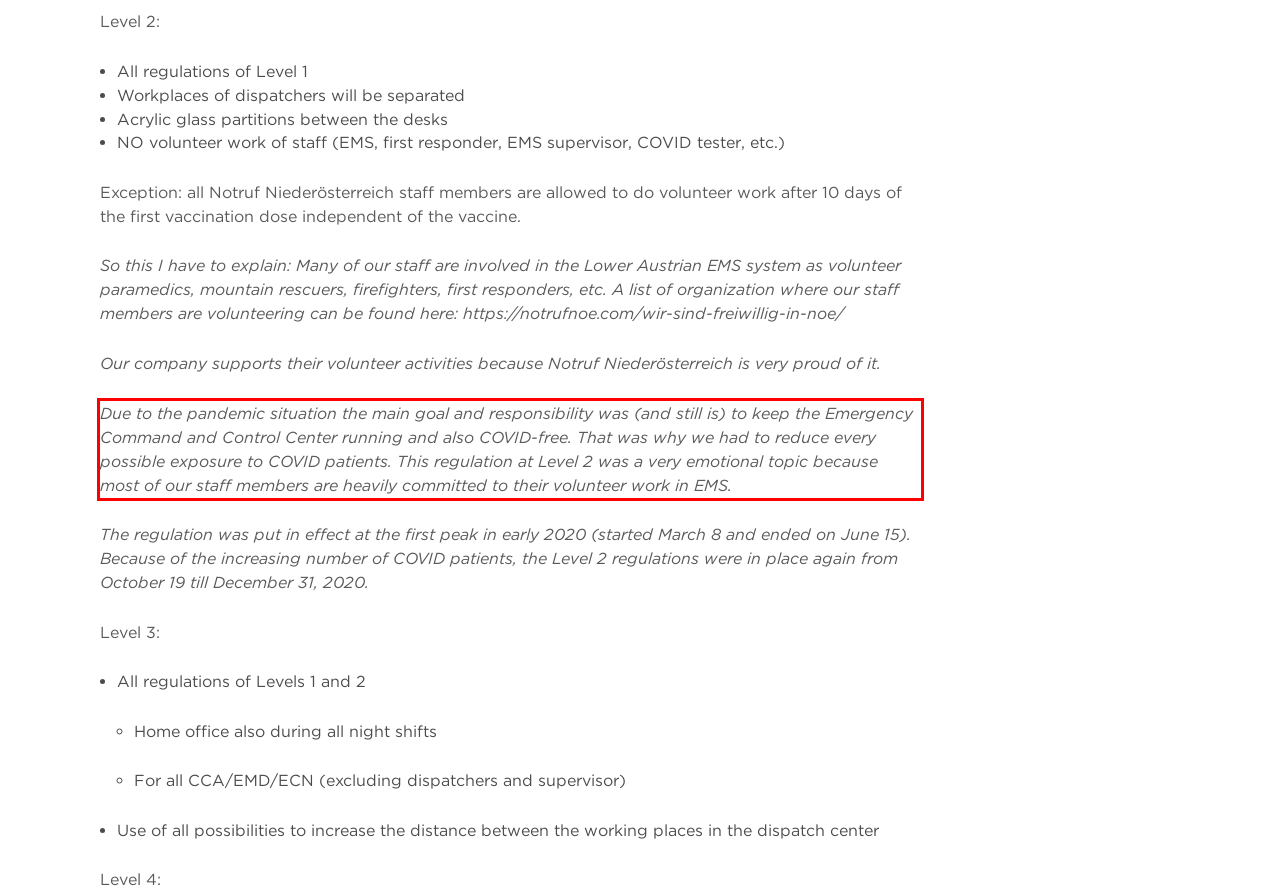With the given screenshot of a webpage, locate the red rectangle bounding box and extract the text content using OCR.

Due to the pandemic situation the main goal and responsibility was (and still is) to keep the Emergency Command and Control Center running and also COVID-free. That was why we had to reduce every possible exposure to COVID patients. This regulation at Level 2 was a very emotional topic because most of our staff members are heavily committed to their volunteer work in EMS.